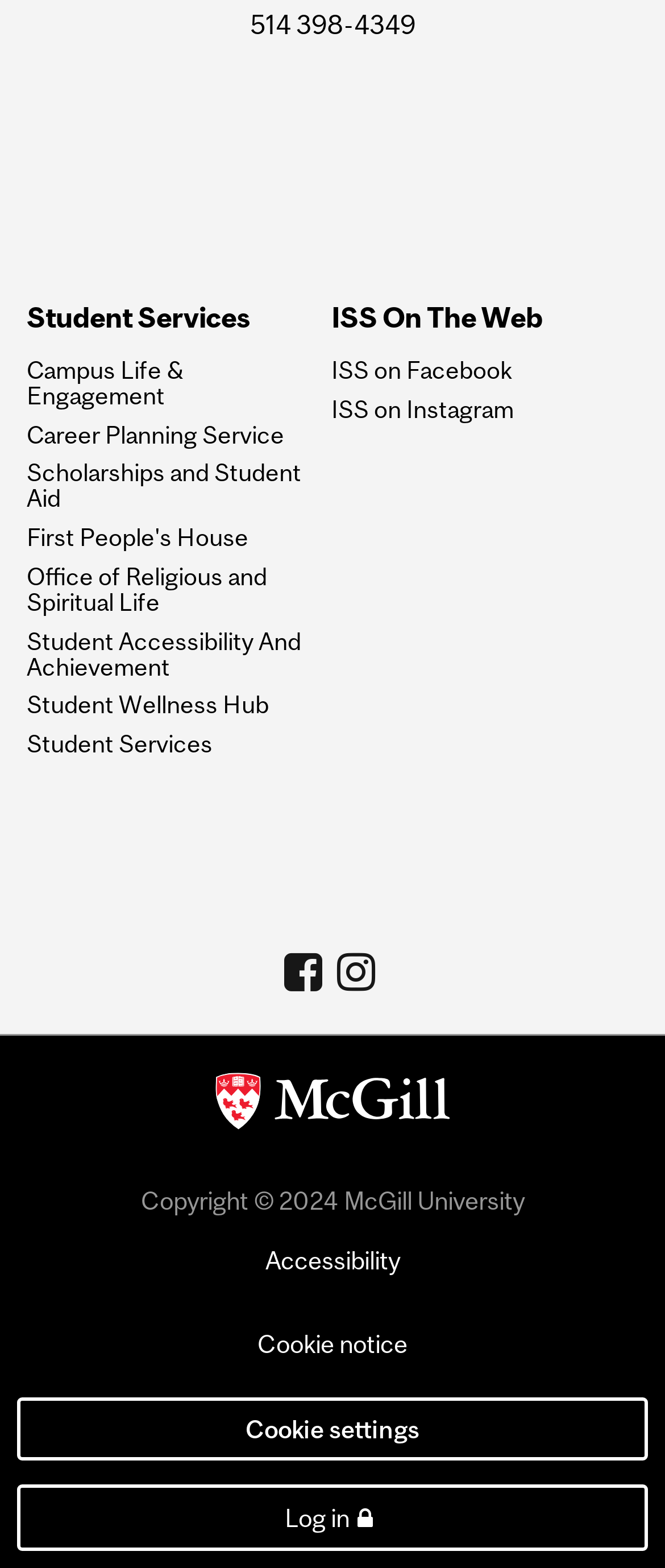Please find the bounding box coordinates of the element's region to be clicked to carry out this instruction: "Click Student Services".

[0.04, 0.194, 0.491, 0.213]